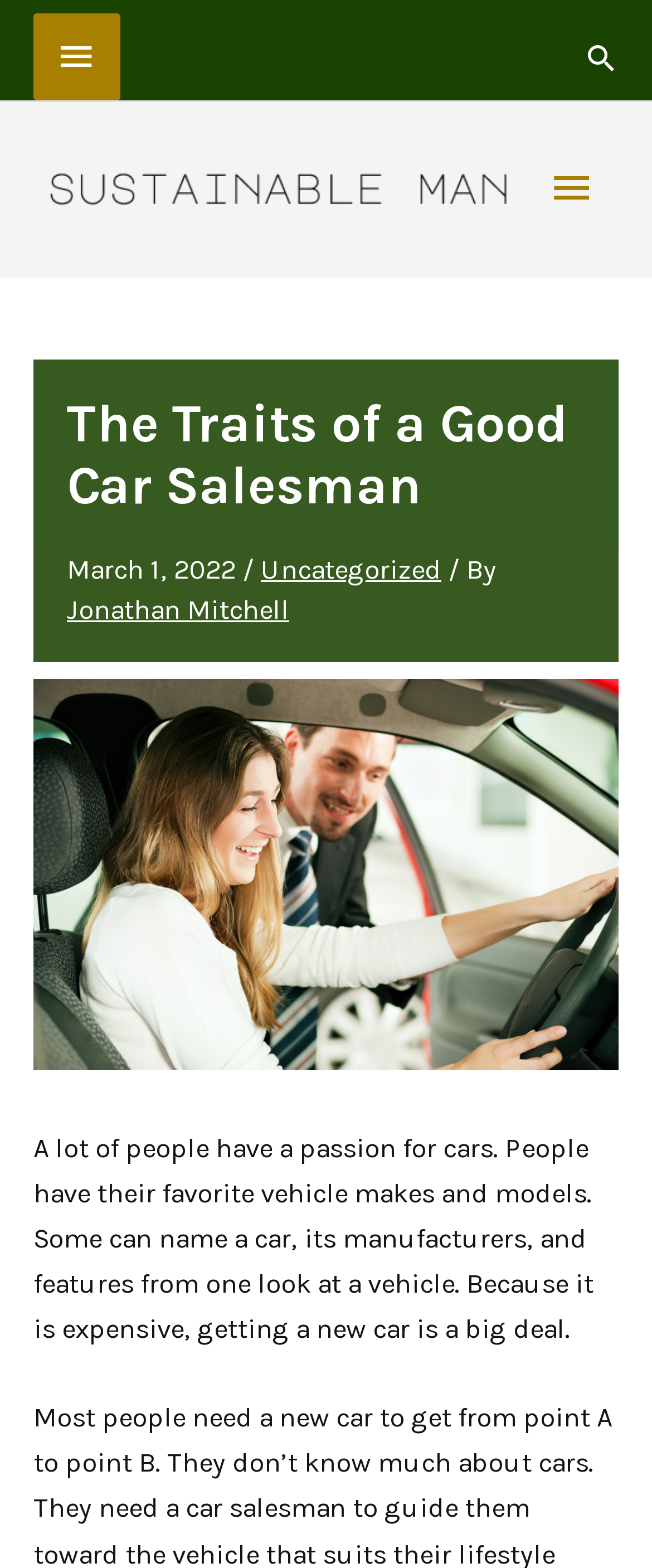Locate the primary heading on the webpage and return its text.

The Traits of a Good Car Salesman